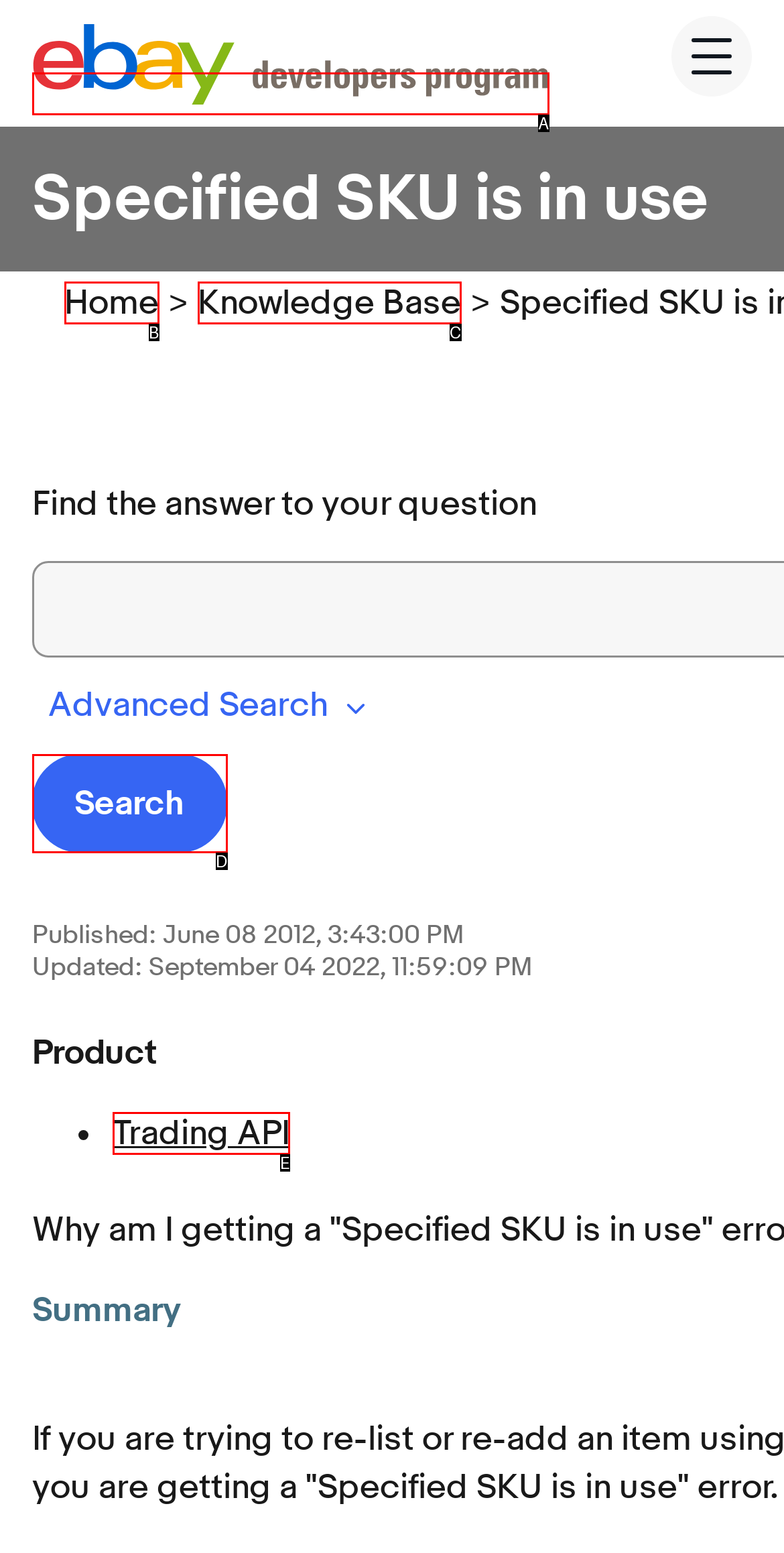Point out the option that best suits the description: Home
Indicate your answer with the letter of the selected choice.

B